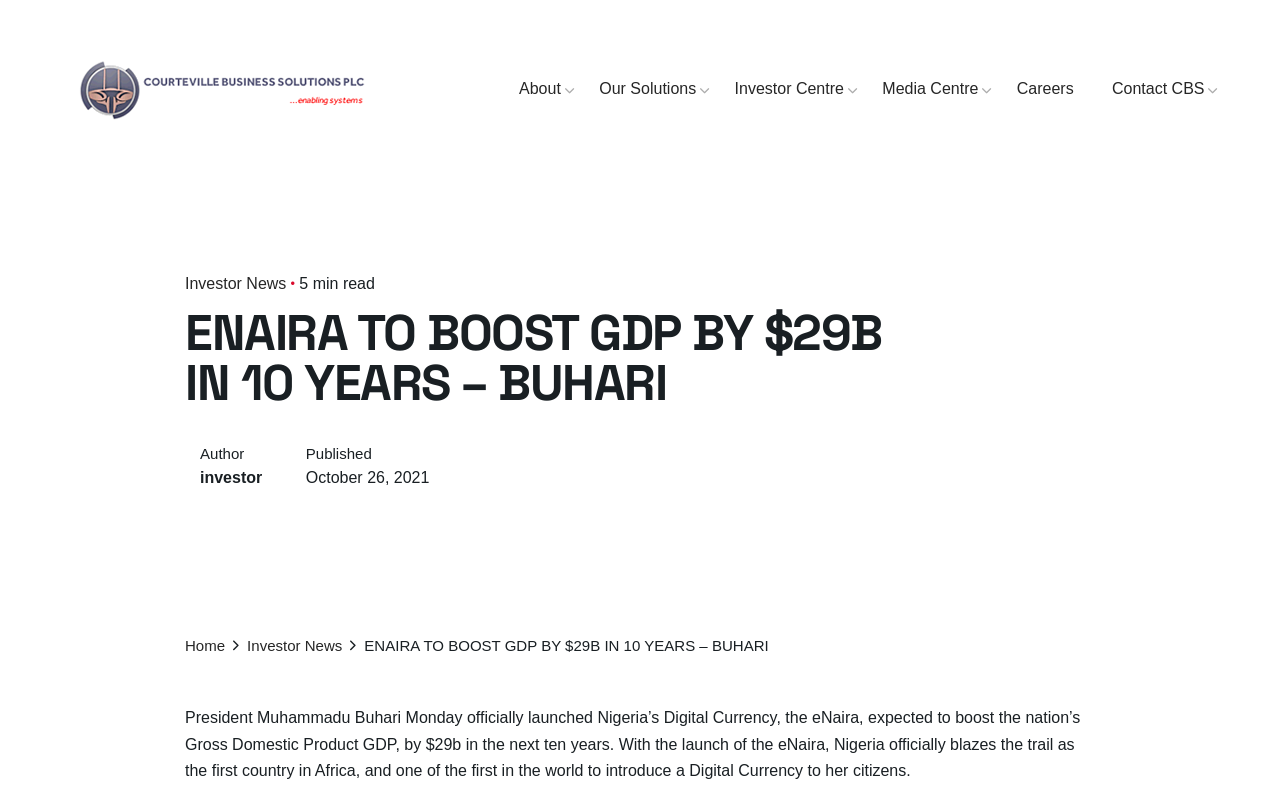Please determine the bounding box of the UI element that matches this description: Media Centre. The coordinates should be given as (top-left x, top-left y, bottom-right x, bottom-right y), with all values between 0 and 1.

[0.674, 0.098, 0.779, 0.124]